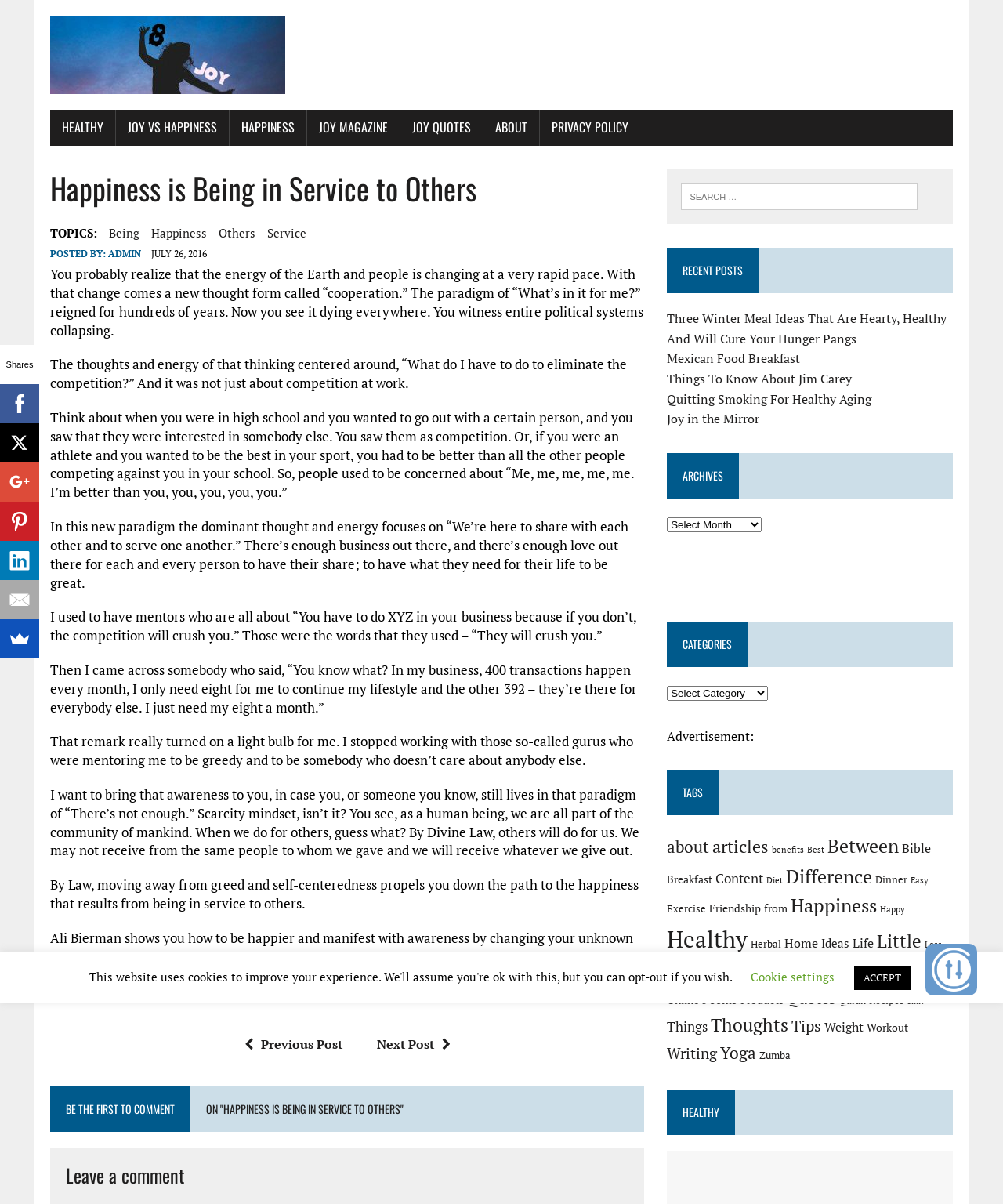Give a concise answer using only one word or phrase for this question:
How many transactions does the author's business need per month?

8